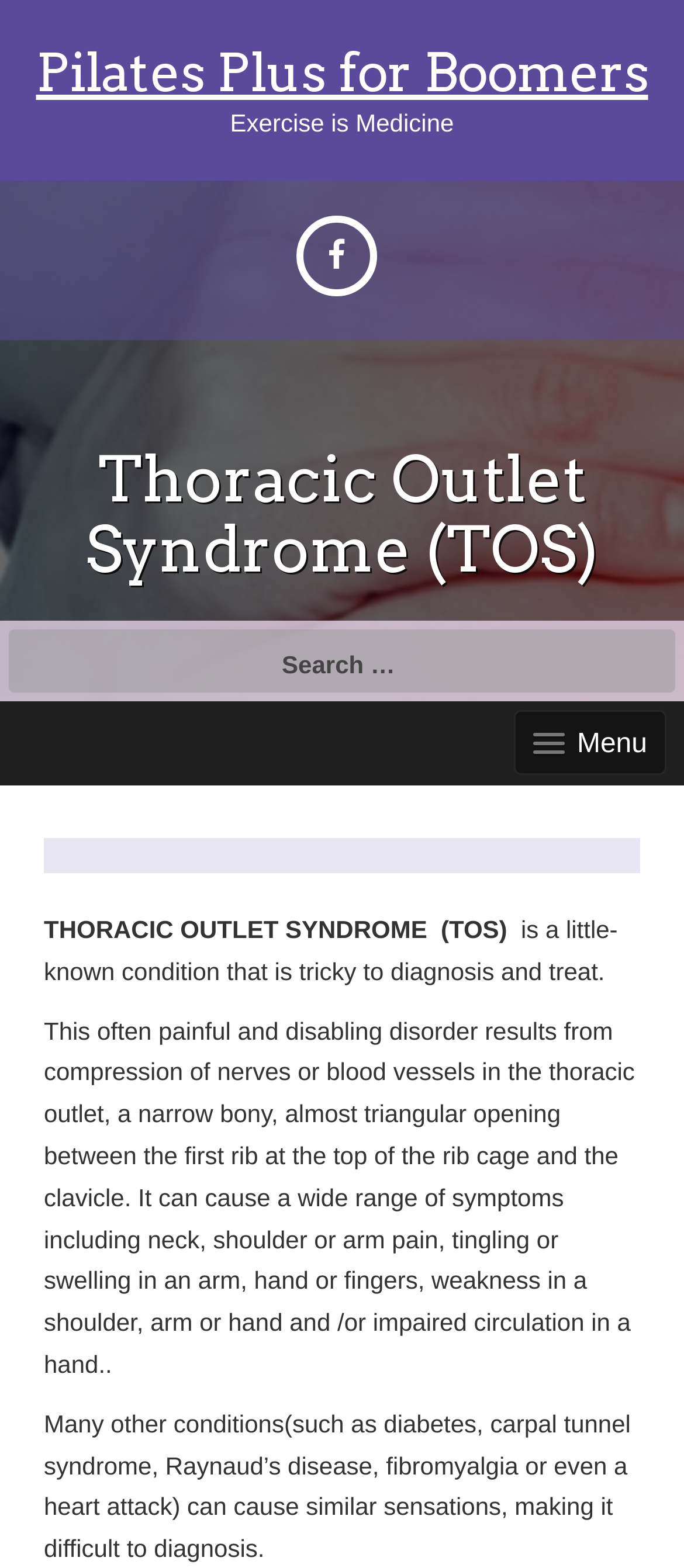Bounding box coordinates must be specified in the format (top-left x, top-left y, bottom-right x, bottom-right y). All values should be floating point numbers between 0 and 1. What are the bounding box coordinates of the UI element described as: Menu

[0.751, 0.453, 0.974, 0.494]